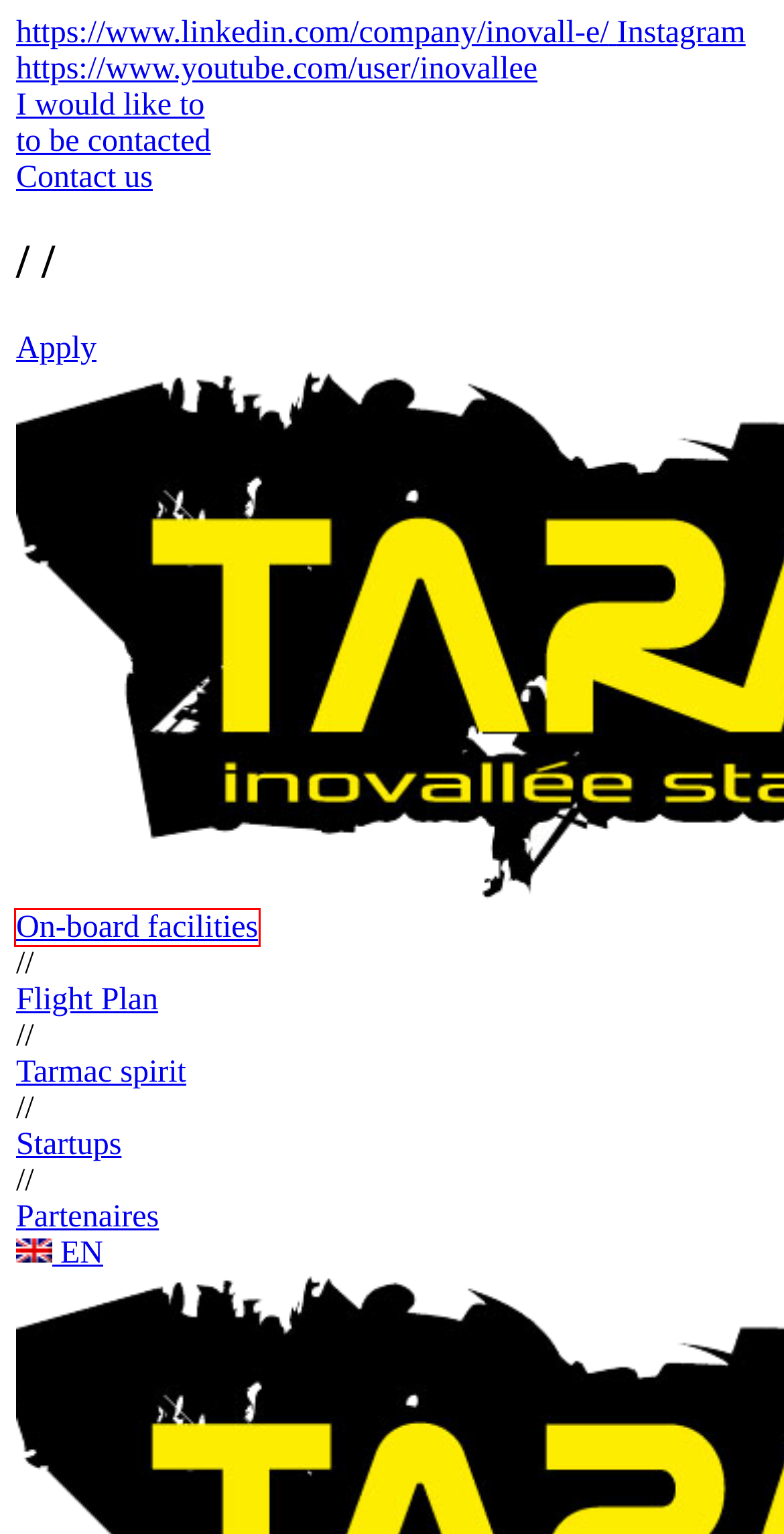You are given a webpage screenshot where a red bounding box highlights an element. Determine the most fitting webpage description for the new page that loads after clicking the element within the red bounding box. Here are the candidates:
A. Programmes startups - Plan de vol - Tarmac
B. Startups - Tarmac
C. Qinaps, Plateforme collaborative - Nos startups en piste - Tarmac
D. Application escape game - Graaly
E. Nos partenaires, acteurs de l'innovation et experts - Tarmac
F. Tarmac spirit - Tarmac
G. Locaux startups à Grenoble - Équipements à bord - Tarmac
H. Tarmac - Incubator for start-ups by inovallee - Tarmac

G